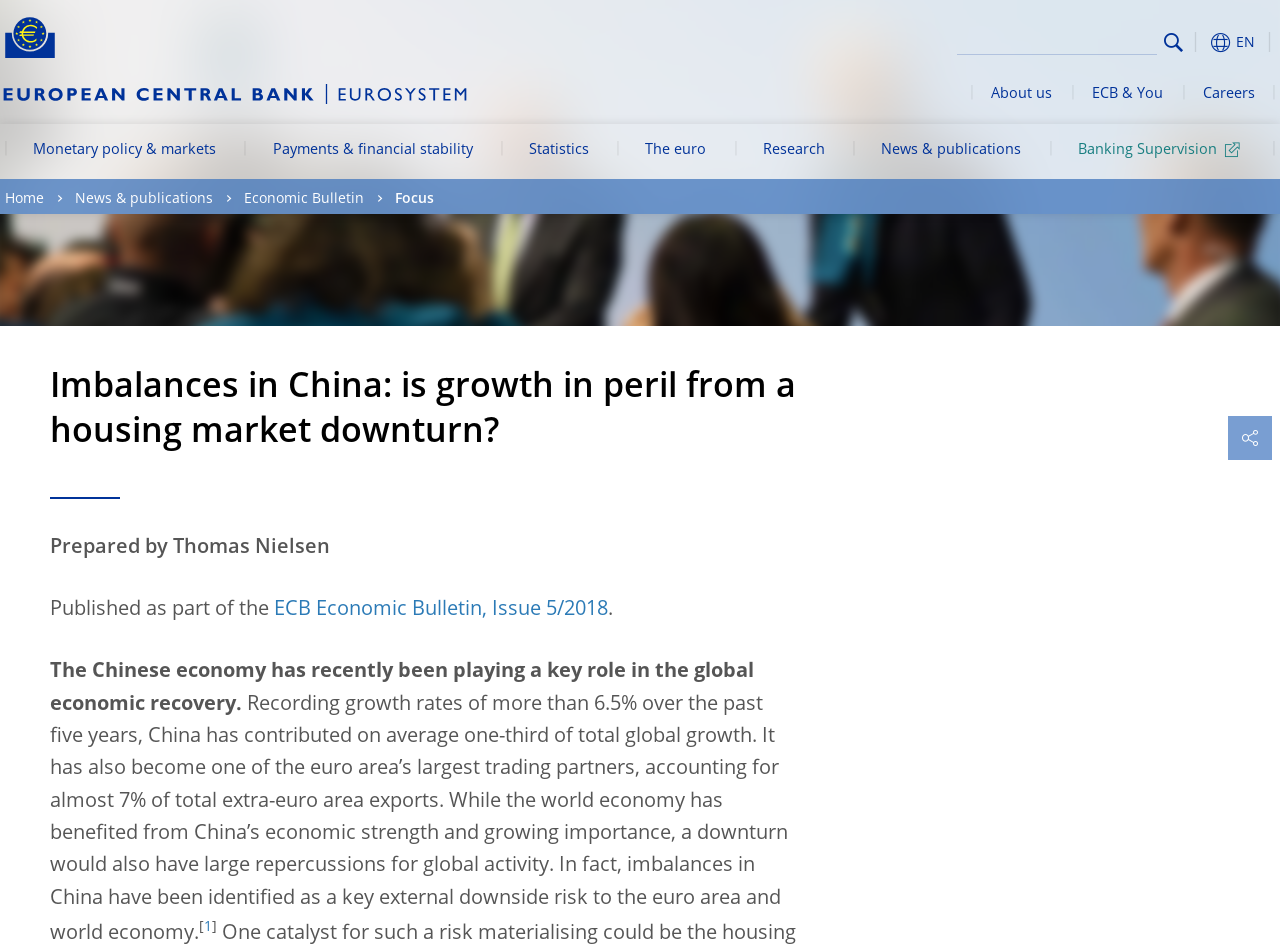Locate the bounding box coordinates of the clickable area needed to fulfill the instruction: "Go to Monetary policy & markets".

[0.004, 0.131, 0.191, 0.19]